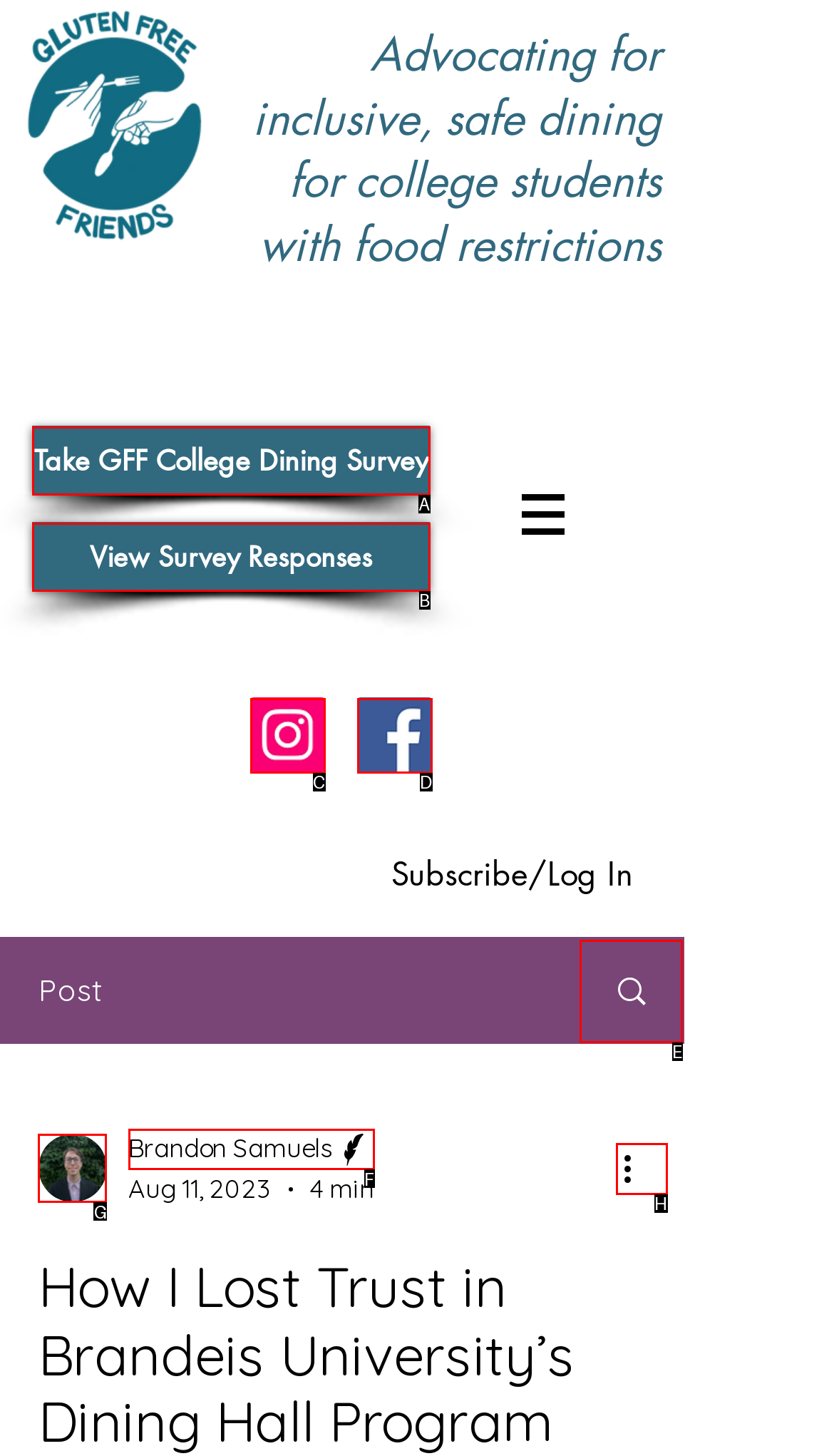Choose the letter of the option that needs to be clicked to perform the task: View the writer's profile. Answer with the letter.

G